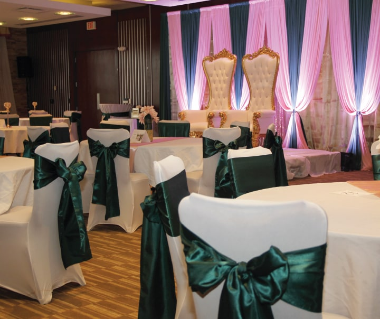Please respond to the question using a single word or phrase:
What is the color of the thrones?

Golden